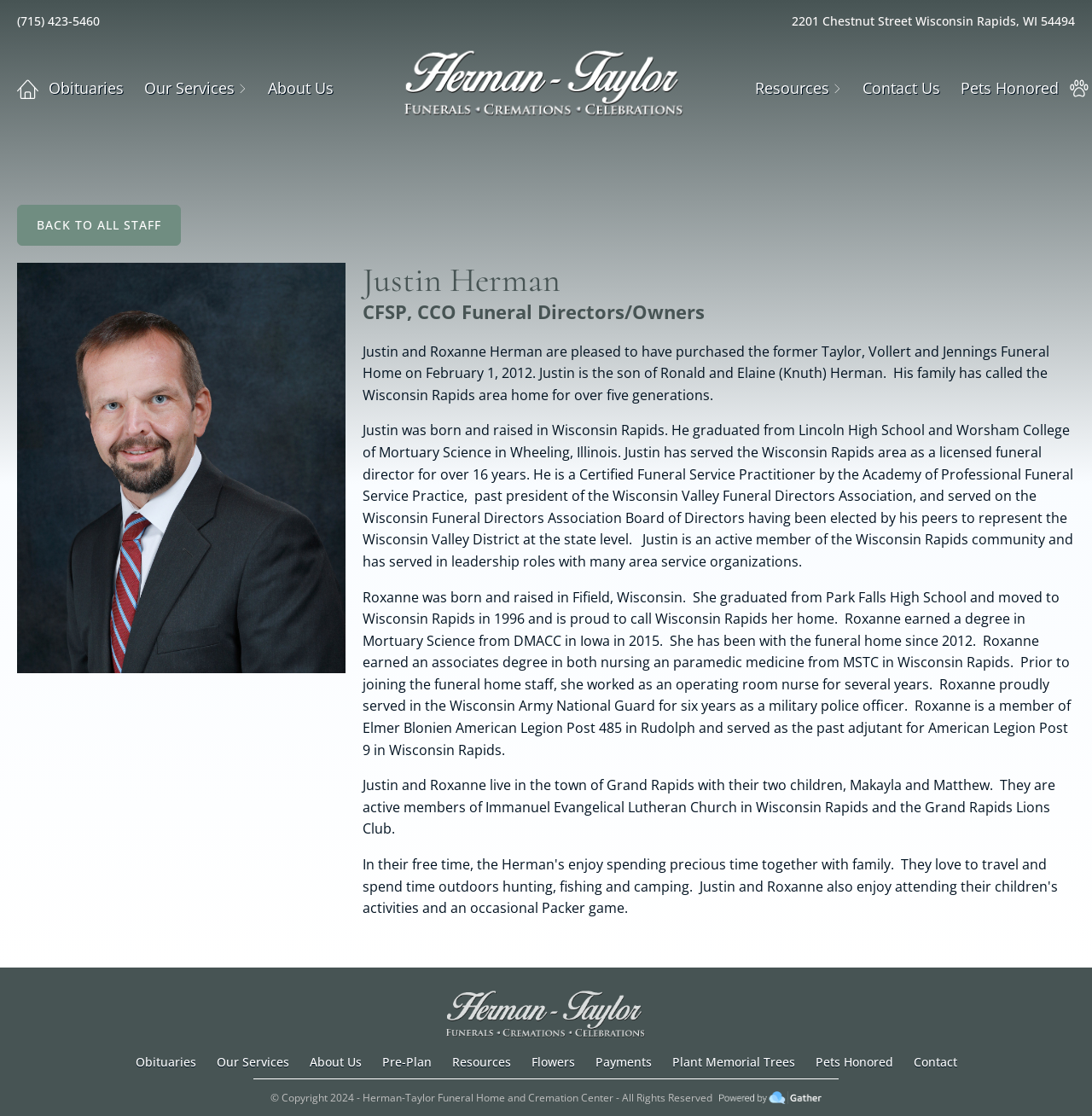Specify the bounding box coordinates of the area to click in order to execute this command: 'Learn about the funeral home's services'. The coordinates should consist of four float numbers ranging from 0 to 1, and should be formatted as [left, top, right, bottom].

[0.123, 0.062, 0.236, 0.096]